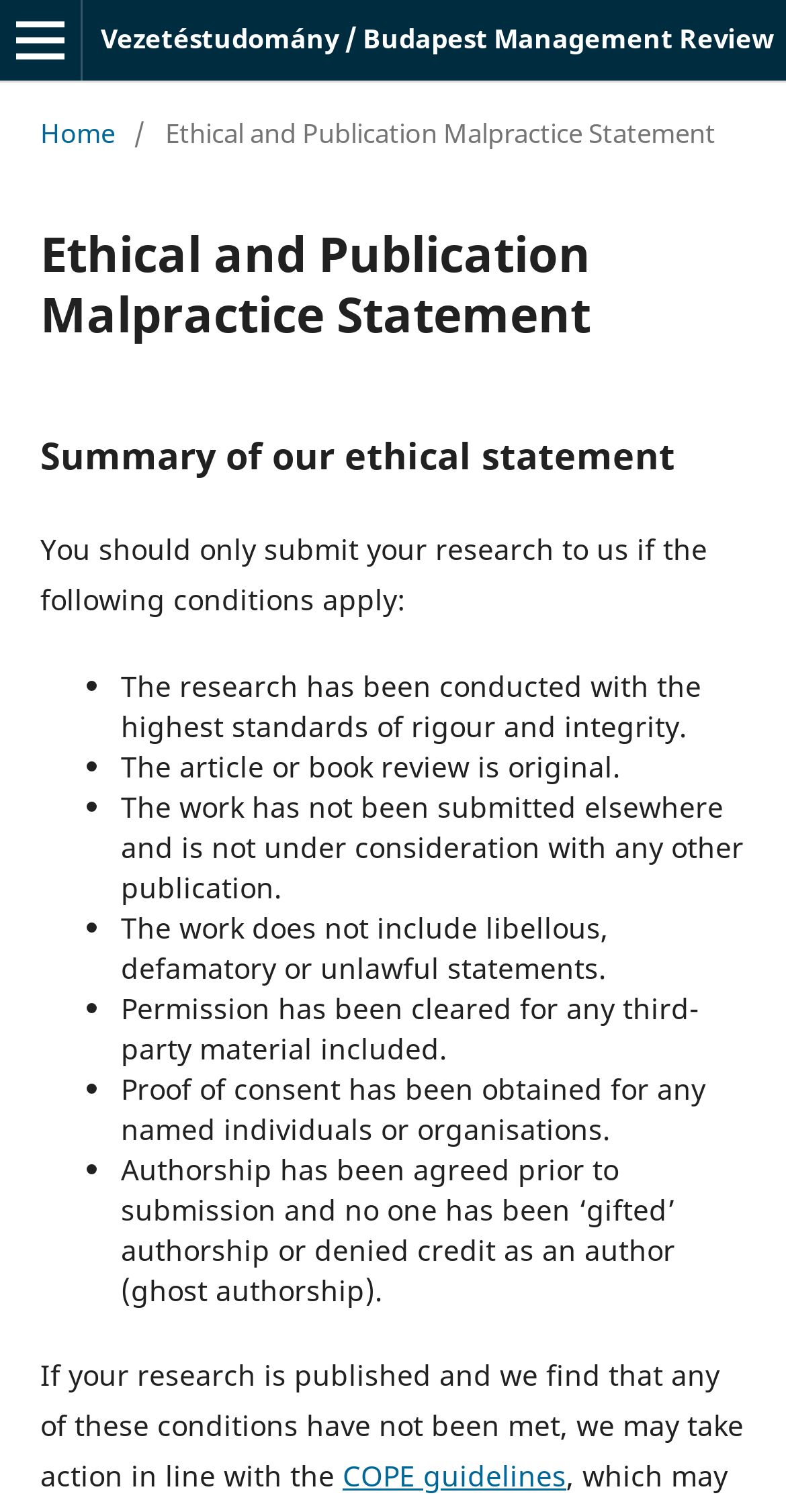What is required for any named individuals or organisations?
Answer the question with a single word or phrase by looking at the picture.

Proof of consent